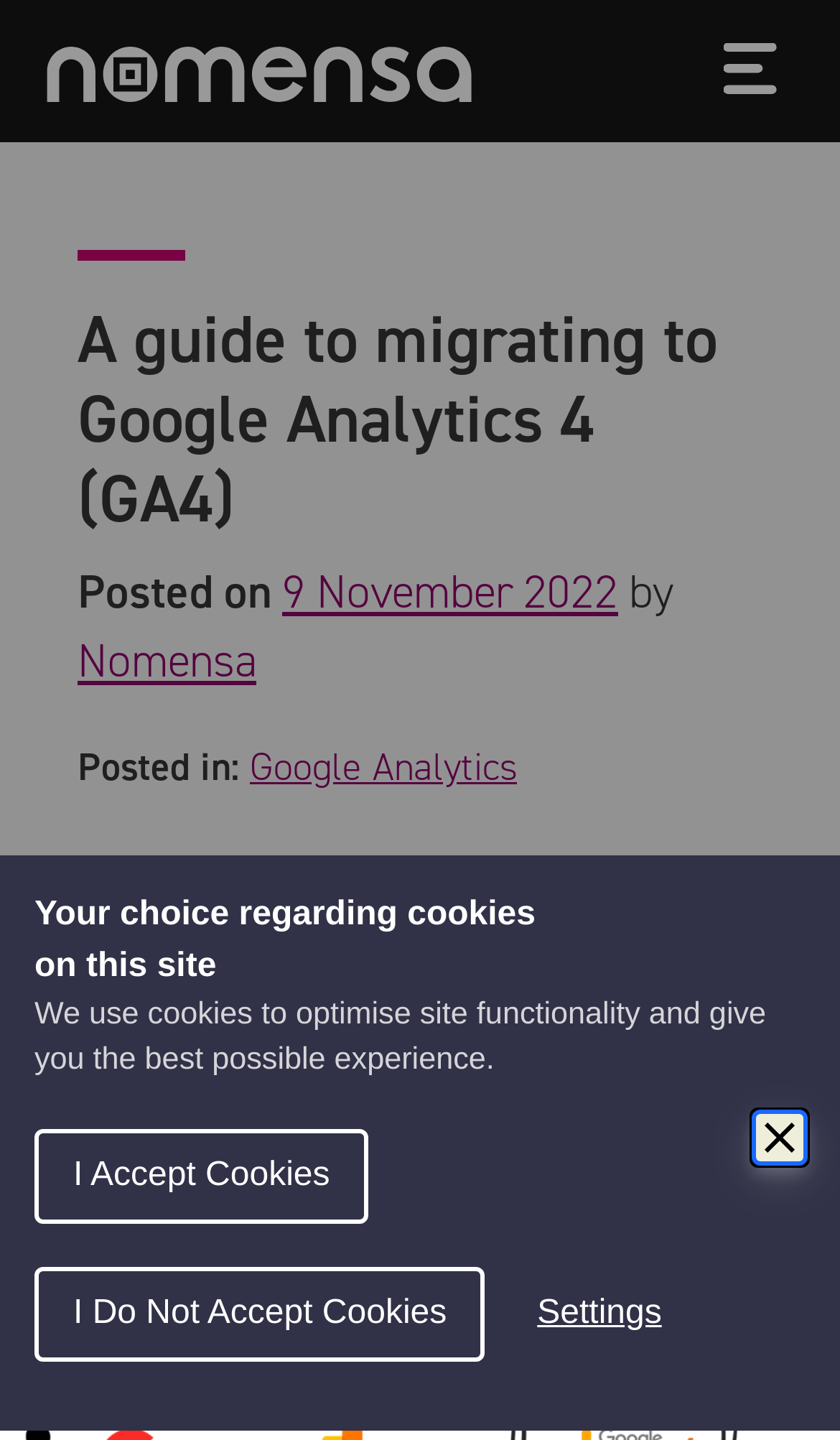Determine the bounding box coordinates of the element that should be clicked to execute the following command: "Click the Set cookie preferences button".

[0.795, 0.874, 1.0, 0.994]